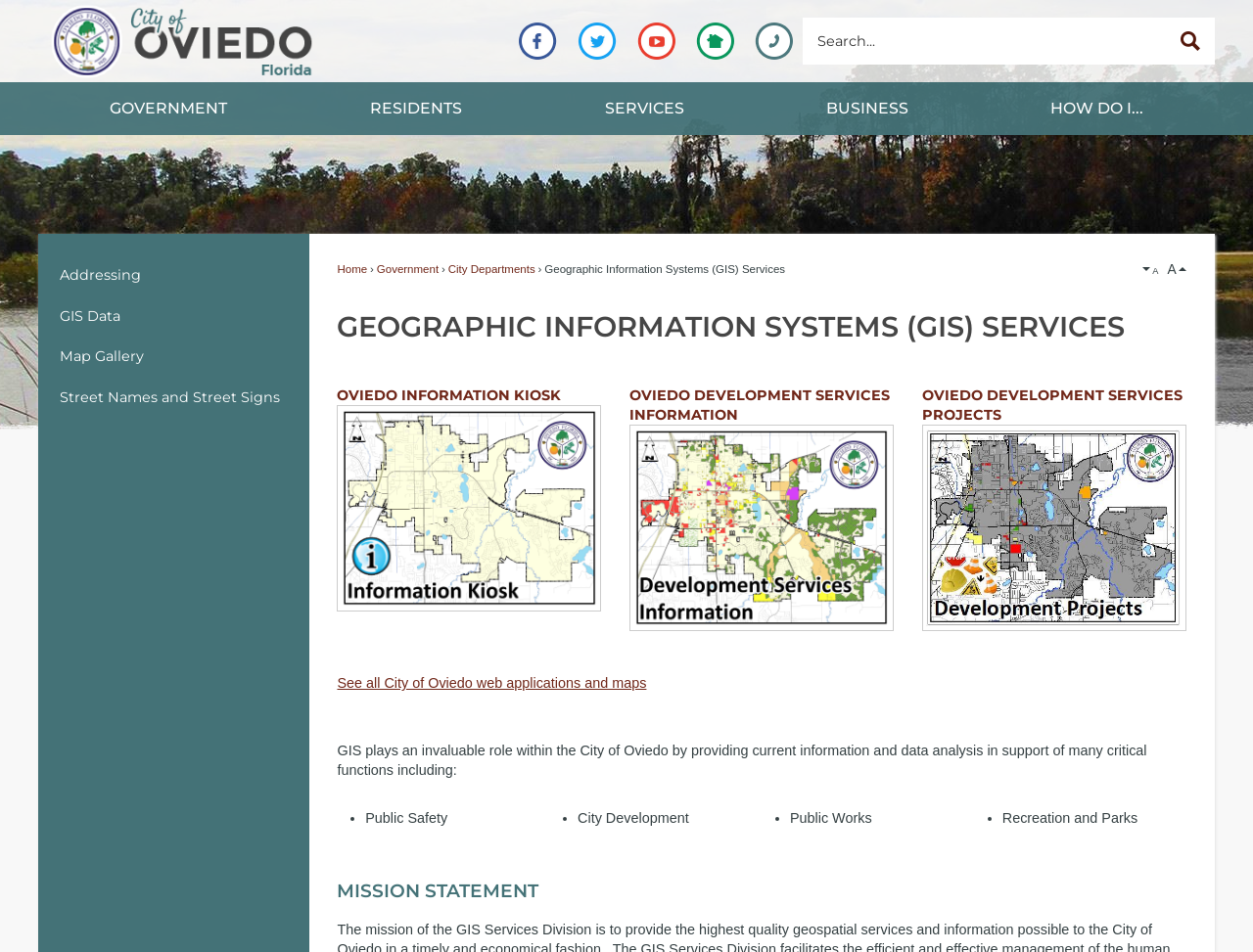Answer the following query with a single word or phrase:
What are the critical functions supported by GIS within the City of Oviedo?

Public Safety, City Development, Public Works, Recreation and Parks